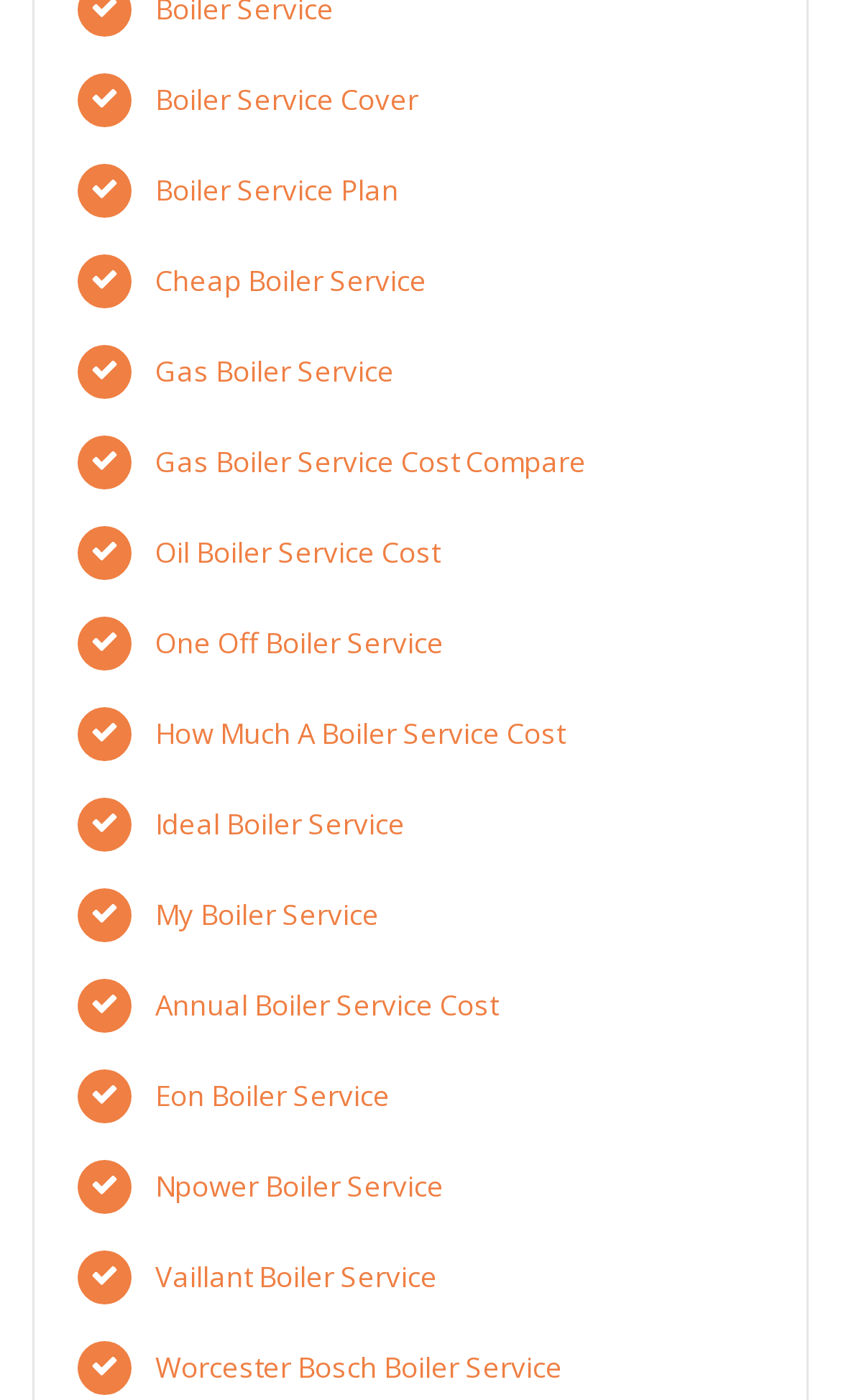Provide the bounding box coordinates of the HTML element described by the text: "Eon Boiler Service". The coordinates should be in the format [left, top, right, bottom] with values between 0 and 1.

[0.185, 0.768, 0.464, 0.796]